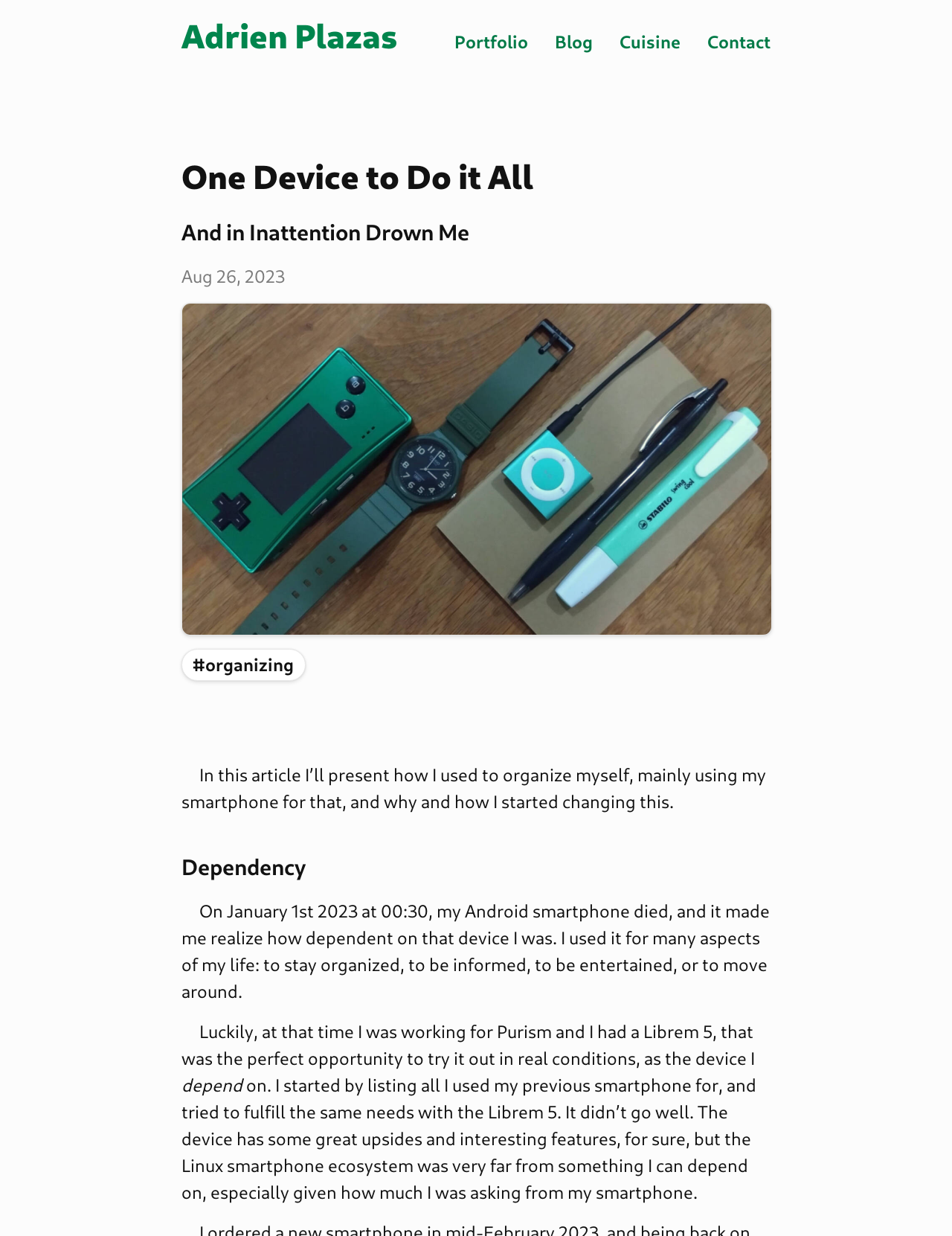What is the author's name?
Refer to the image and provide a thorough answer to the question.

The author's name can be found in the navigation section of the webpage, where it is listed as a heading and a link.